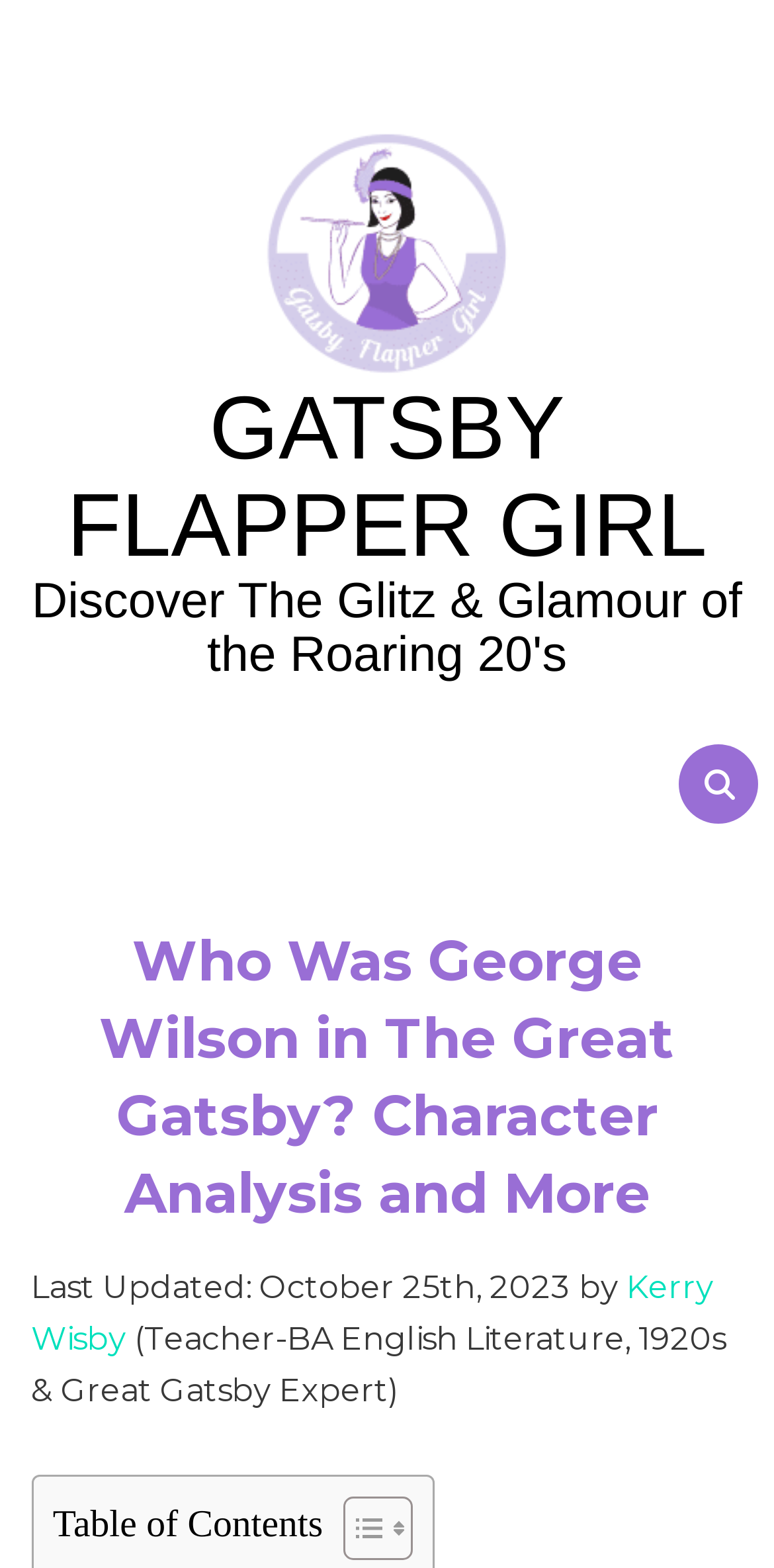Provide the bounding box coordinates in the format (top-left x, top-left y, bottom-right x, bottom-right y). All values are floating point numbers between 0 and 1. Determine the bounding box coordinate of the UI element described as: PDF of Indigenous Studies Courses

None